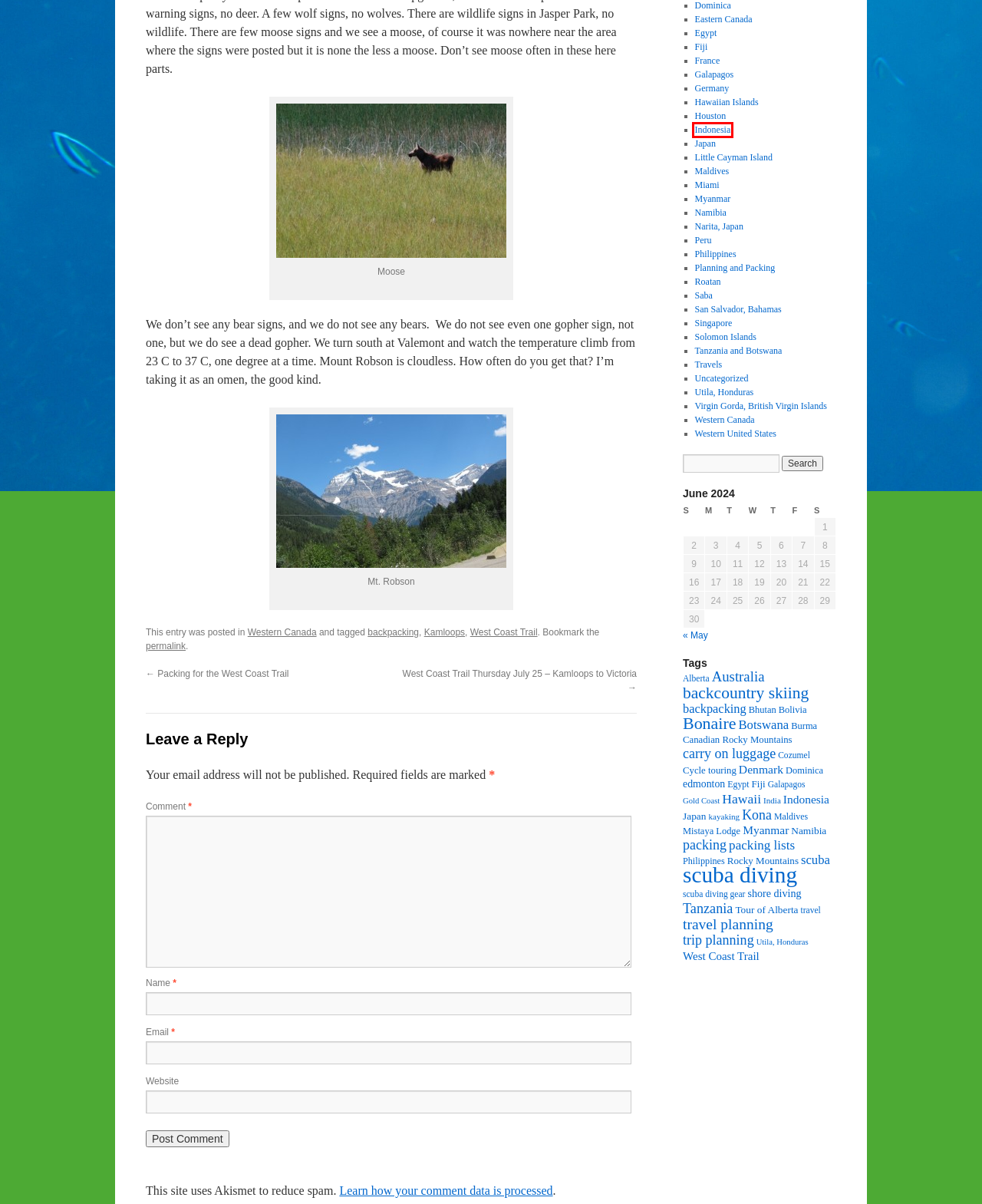You are presented with a screenshot of a webpage containing a red bounding box around an element. Determine which webpage description best describes the new webpage after clicking on the highlighted element. Here are the candidates:
A. Eastern Canada Archives - havecarryonwilltravelhavecarryonwilltravel
B. Privacy Policy – Akismet
C. France Archives - havecarryonwilltravelhavecarryonwilltravel
D. Indonesia Archives - havecarryonwilltravelhavecarryonwilltravel
E. West Coast Trail Archives - havecarryonwilltravelhavecarryonwilltravel
F. Singapore Archives - havecarryonwilltravelhavecarryonwilltravel
G. Germany Archives - havecarryonwilltravelhavecarryonwilltravel
H. packing lists Archives - havecarryonwilltravelhavecarryonwilltravel

D